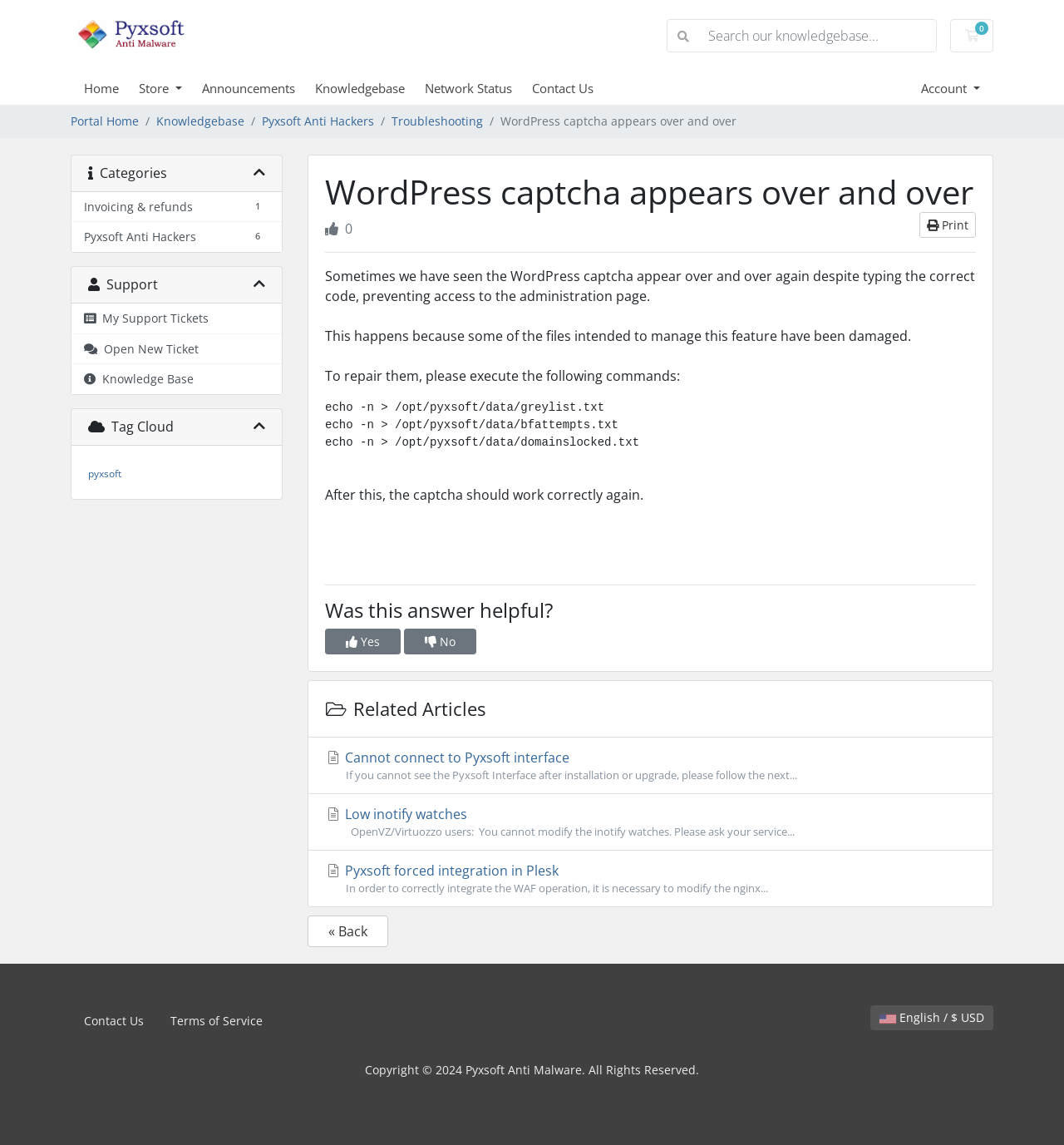Summarize the webpage in an elaborate manner.

This webpage is a knowledge base article from Pyxsoft Anti Malware, titled "WordPress captcha appears over and over". At the top, there is a navigation bar with links to "Home", "Store", "Announcements", "Knowledgebase", "Network Status", and "Contact Us". Below the navigation bar, there is a breadcrumb trail showing the path to the current article.

The main content of the article is divided into sections. The first section has a heading "Categories" with tabs for "Invoicing & refunds" and "Pyxsoft Anti Hackers". Below this, there is a section with a heading "Support" that contains links to "My Support Tickets", "Open New Ticket", and "Knowledge Base".

The main article content starts with a heading "WordPress captcha appears over and over" and a print button next to it. The article explains that the WordPress captcha may appear repeatedly despite entering the correct code, and provides a solution to repair damaged files by executing specific commands.

Below the article, there is a separator line, followed by a section asking "Was this answer helpful?" with yes and no buttons. Next, there is a section titled "Related Articles" with links to three related articles.

At the bottom of the page, there is a footer section with links to "« Back", "Contact Us", and "Terms of Service", as well as a button for language and currency selection. The page ends with a copyright notice.